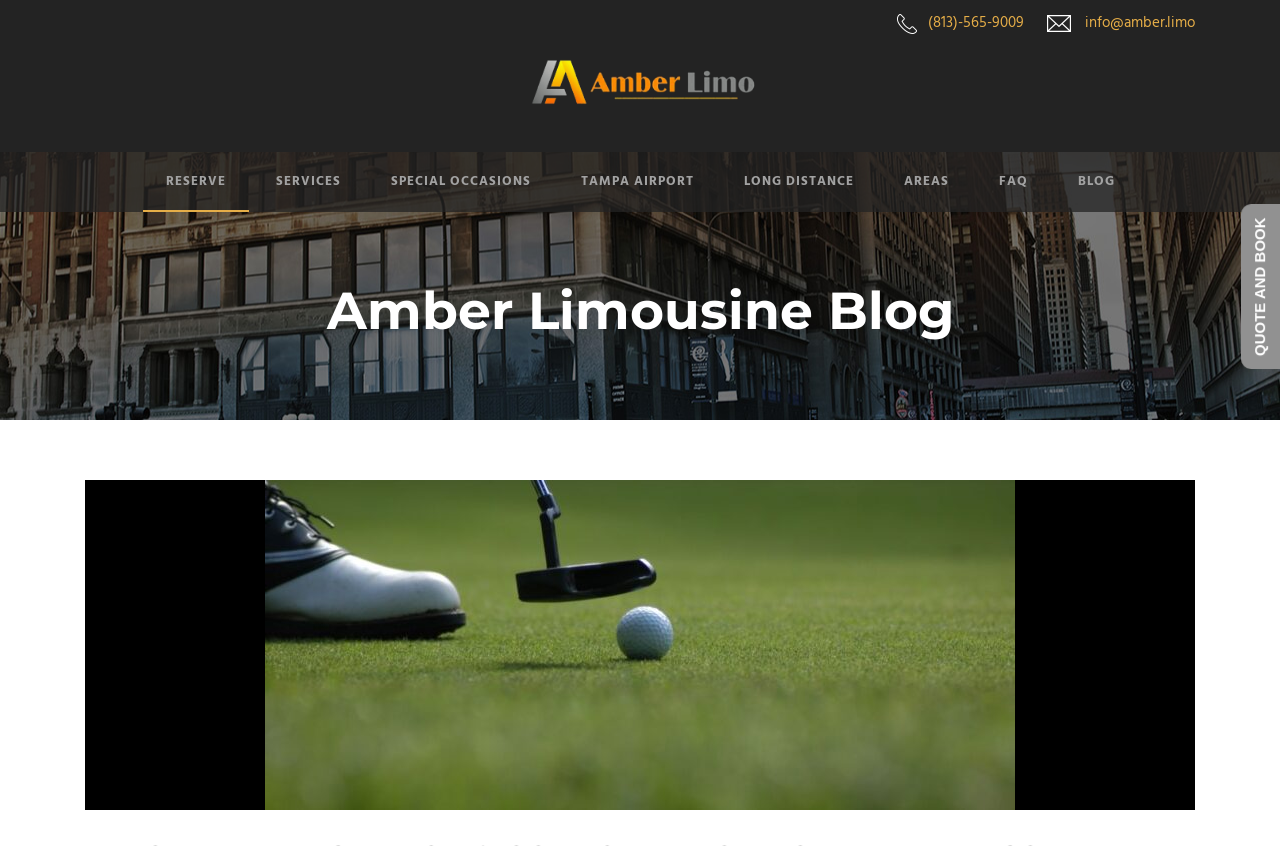Pinpoint the bounding box coordinates of the clickable area needed to execute the instruction: "Click the RESERVE link". The coordinates should be specified as four float numbers between 0 and 1, i.e., [left, top, right, bottom].

[0.111, 0.202, 0.176, 0.251]